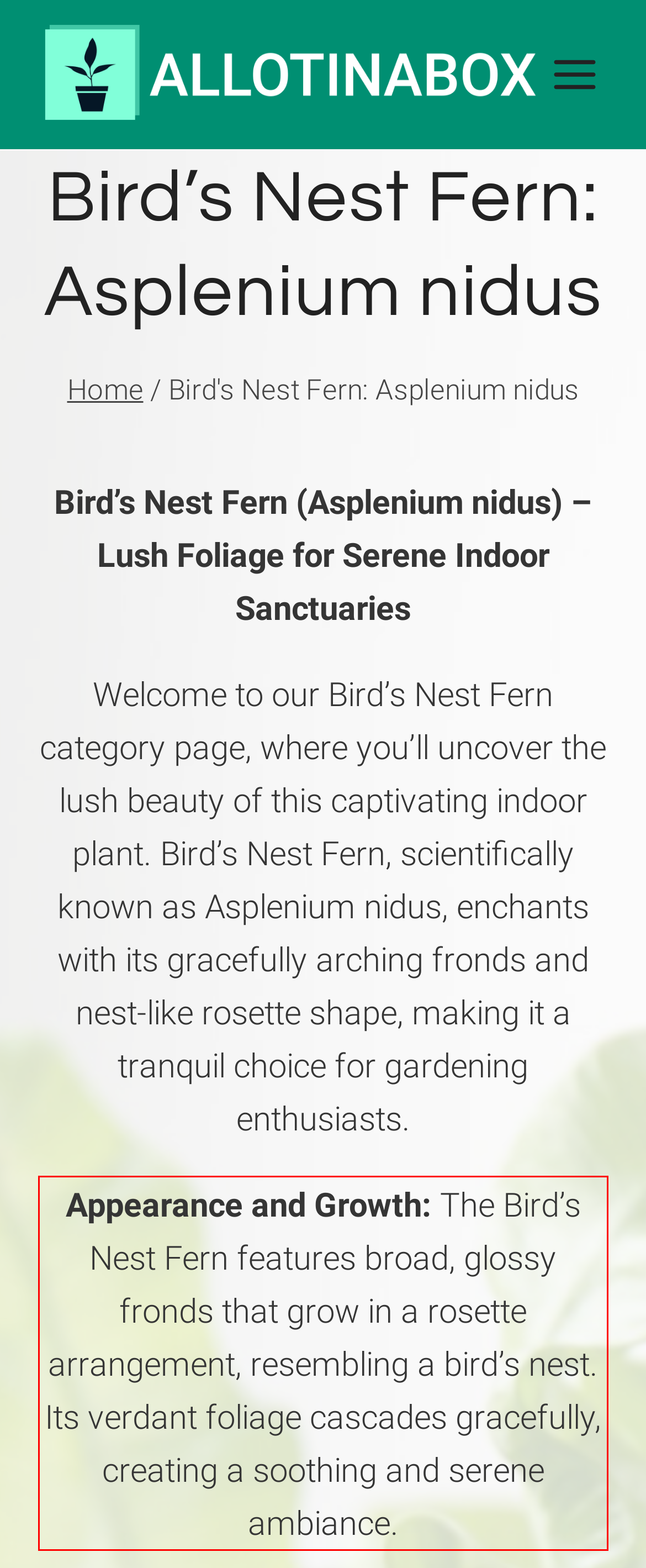You have a screenshot of a webpage where a UI element is enclosed in a red rectangle. Perform OCR to capture the text inside this red rectangle.

Appearance and Growth: The Bird’s Nest Fern features broad, glossy fronds that grow in a rosette arrangement, resembling a bird’s nest. Its verdant foliage cascades gracefully, creating a soothing and serene ambiance.